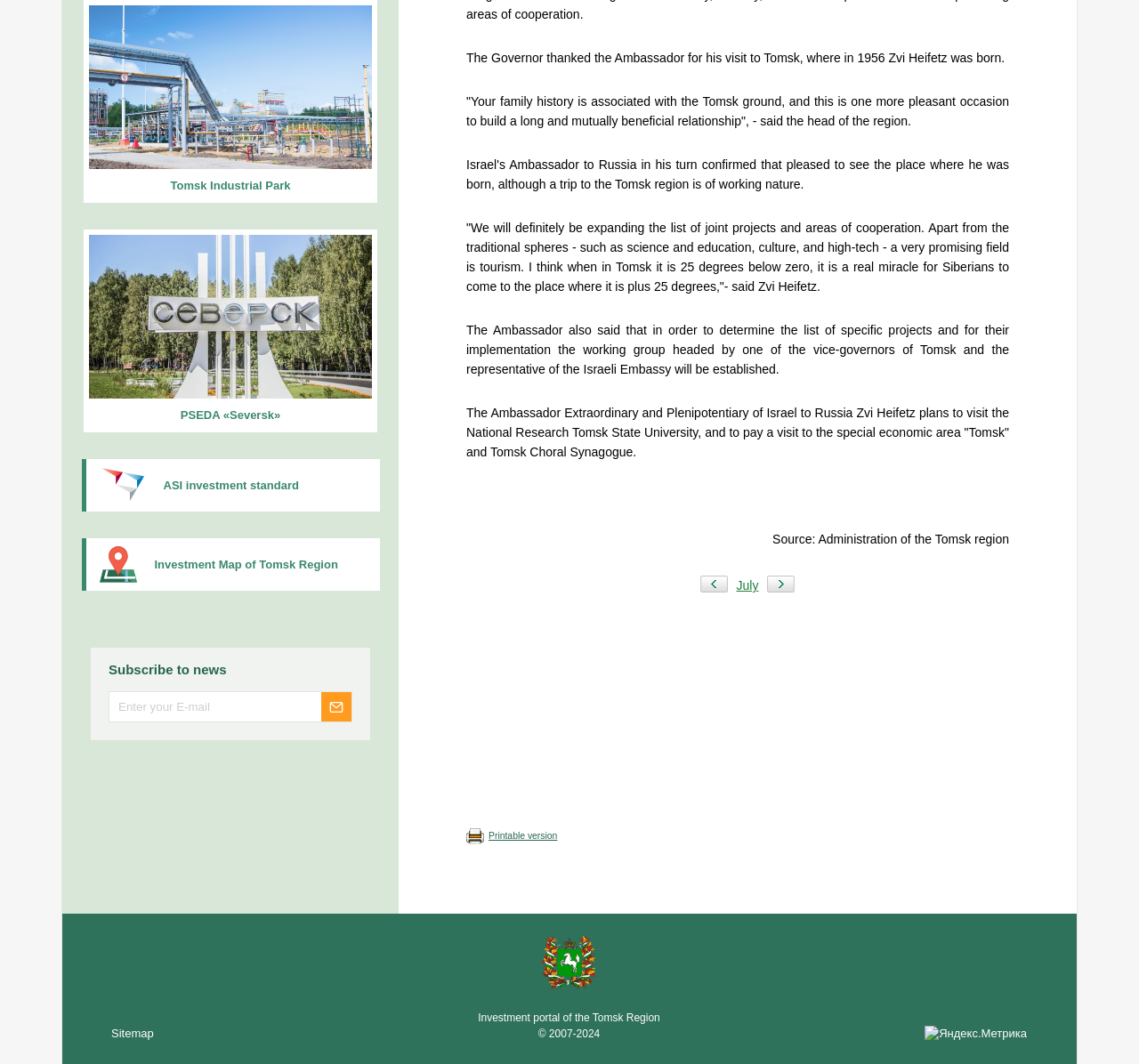Using the provided description Printable version, find the bounding box coordinates for the UI element. Provide the coordinates in (top-left x, top-left y, bottom-right x, bottom-right y) format, ensuring all values are between 0 and 1.

[0.429, 0.781, 0.489, 0.79]